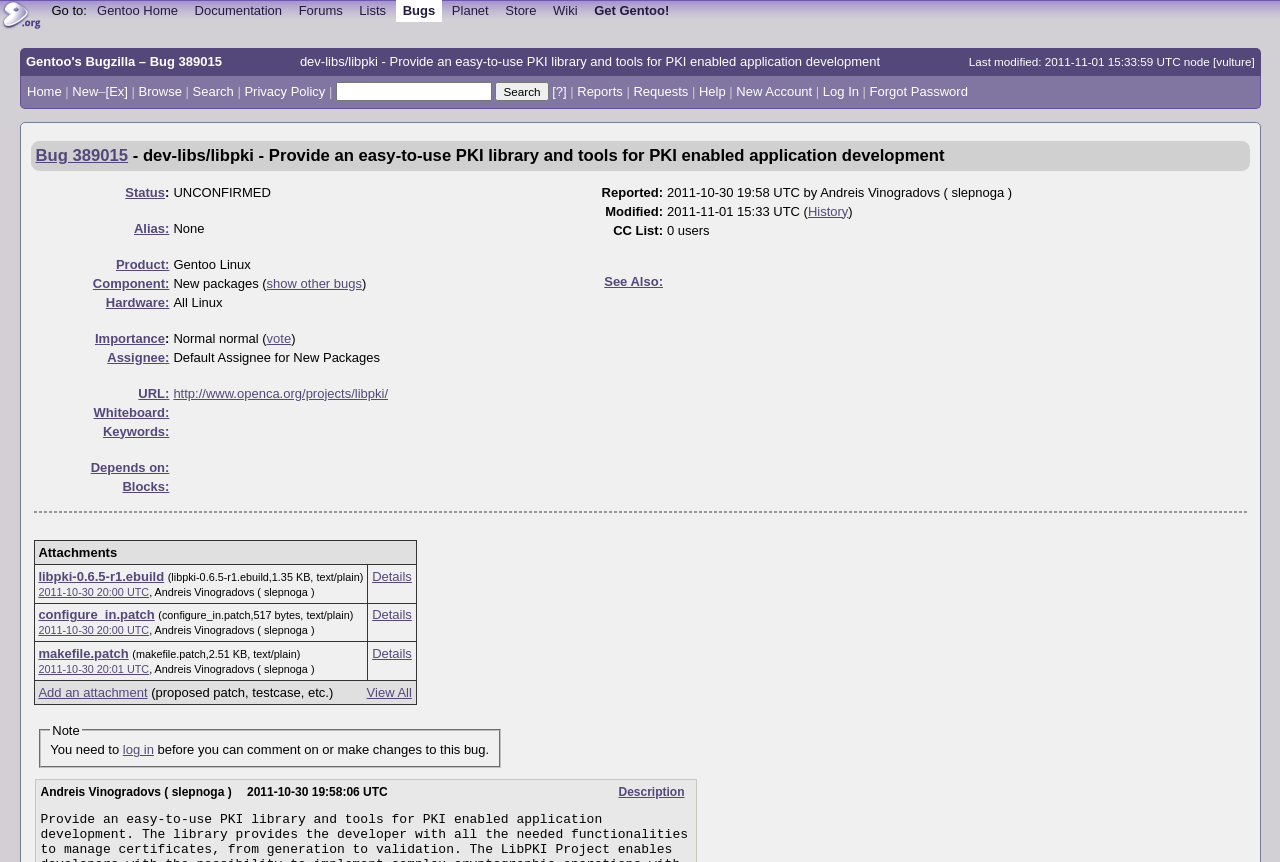What is the importance of the bug?
Can you offer a detailed and complete answer to this question?

The importance of the bug can be found in the table on the webpage. The table has a row with the header 'Importance:' and the corresponding cell contains the text 'Normal normal (vote)'.